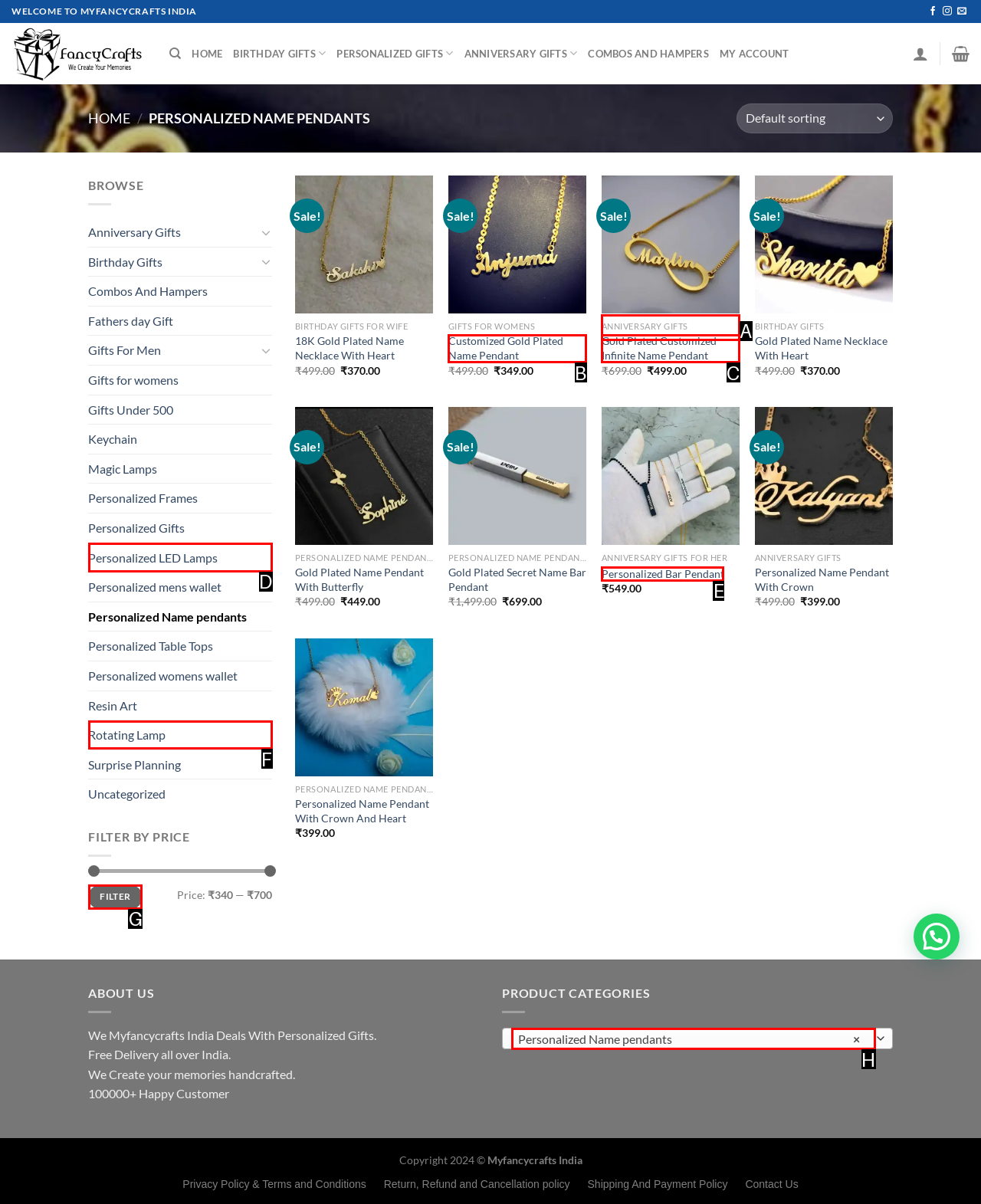Look at the highlighted elements in the screenshot and tell me which letter corresponds to the task: Filter by price.

G